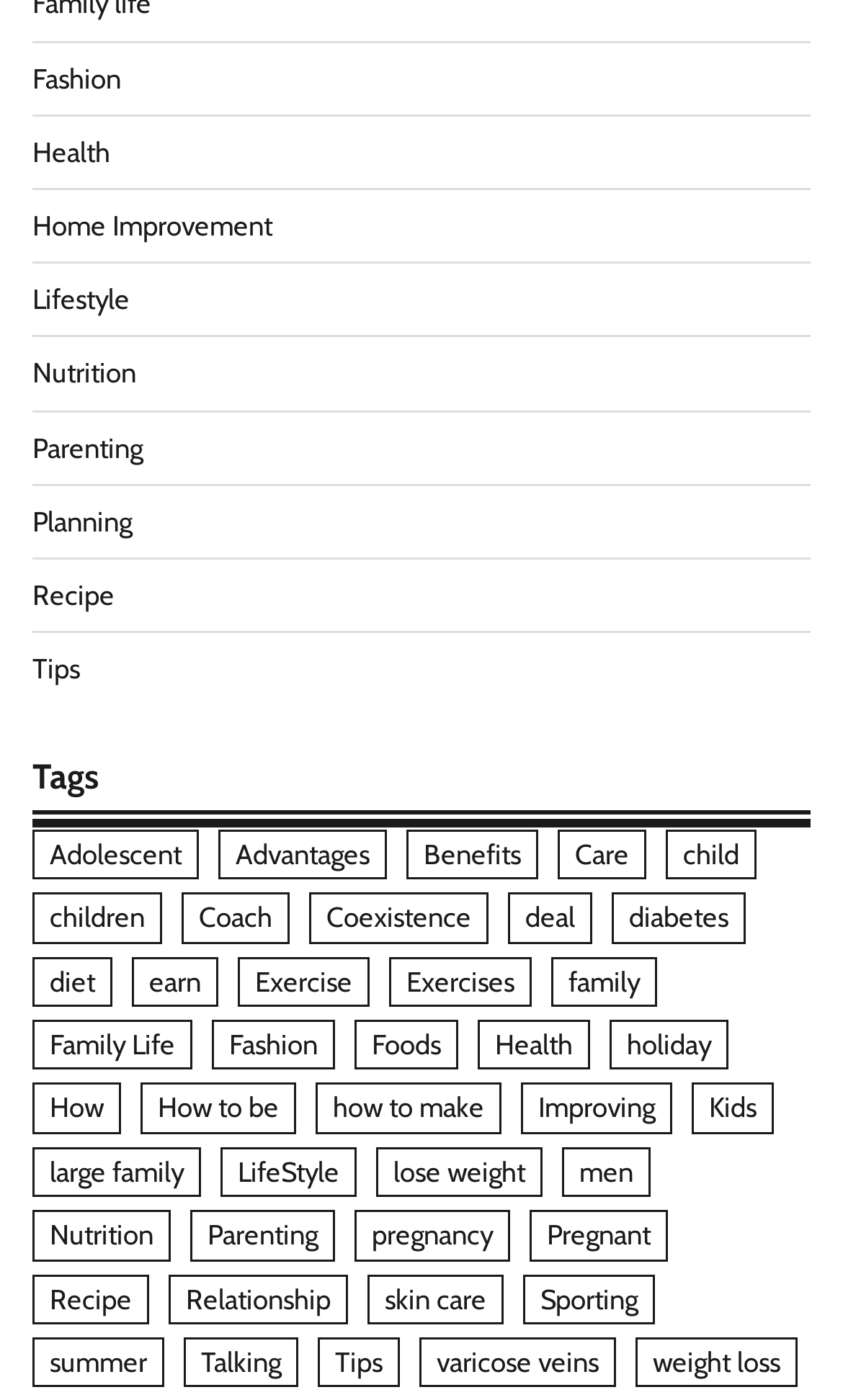Please give a concise answer to this question using a single word or phrase: 
How many links are there under the 'Tags' heading on this webpage?

194 links